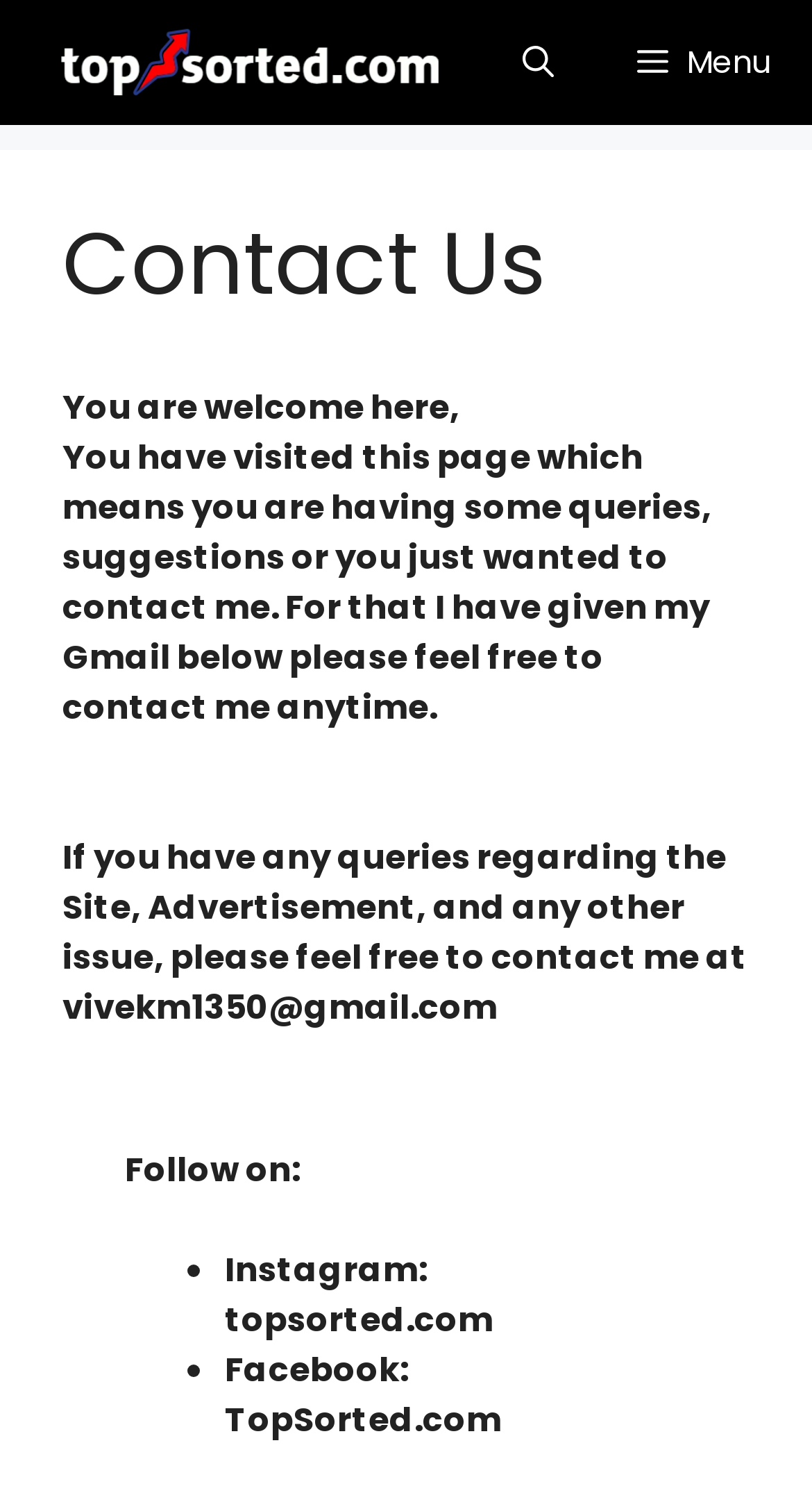Using the information in the image, give a comprehensive answer to the question: 
What is the purpose of the webpage?

I inferred the purpose of the webpage by reading the text that says 'You are welcome here, You have visited this page which means you are having some queries, suggestions or you just wanted to contact me.' This suggests that the webpage is intended for visitors to contact the website owner.